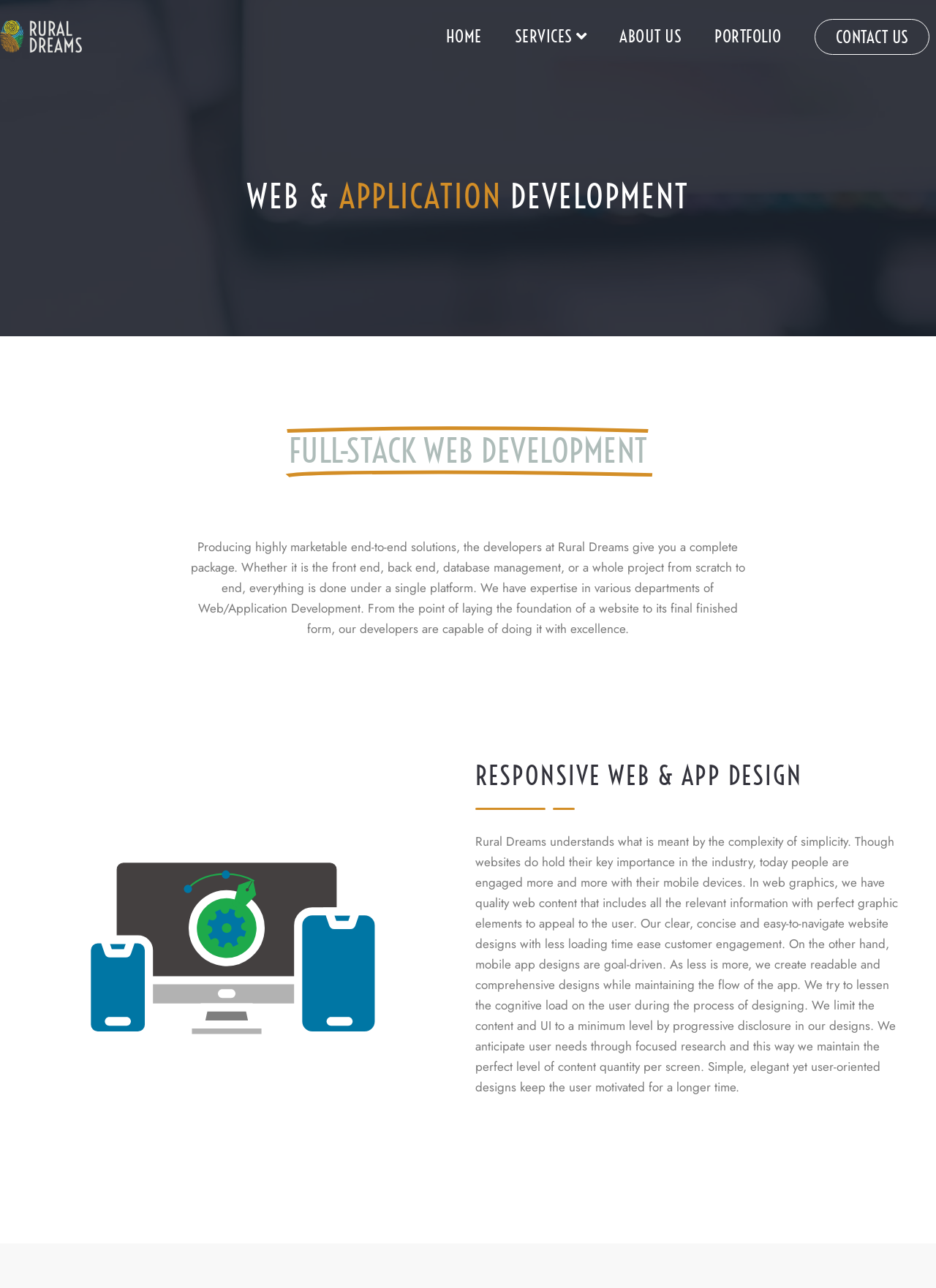Find the bounding box of the UI element described as: "About Us". The bounding box coordinates should be given as four float values between 0 and 1, i.e., [left, top, right, bottom].

[0.662, 0.02, 0.728, 0.036]